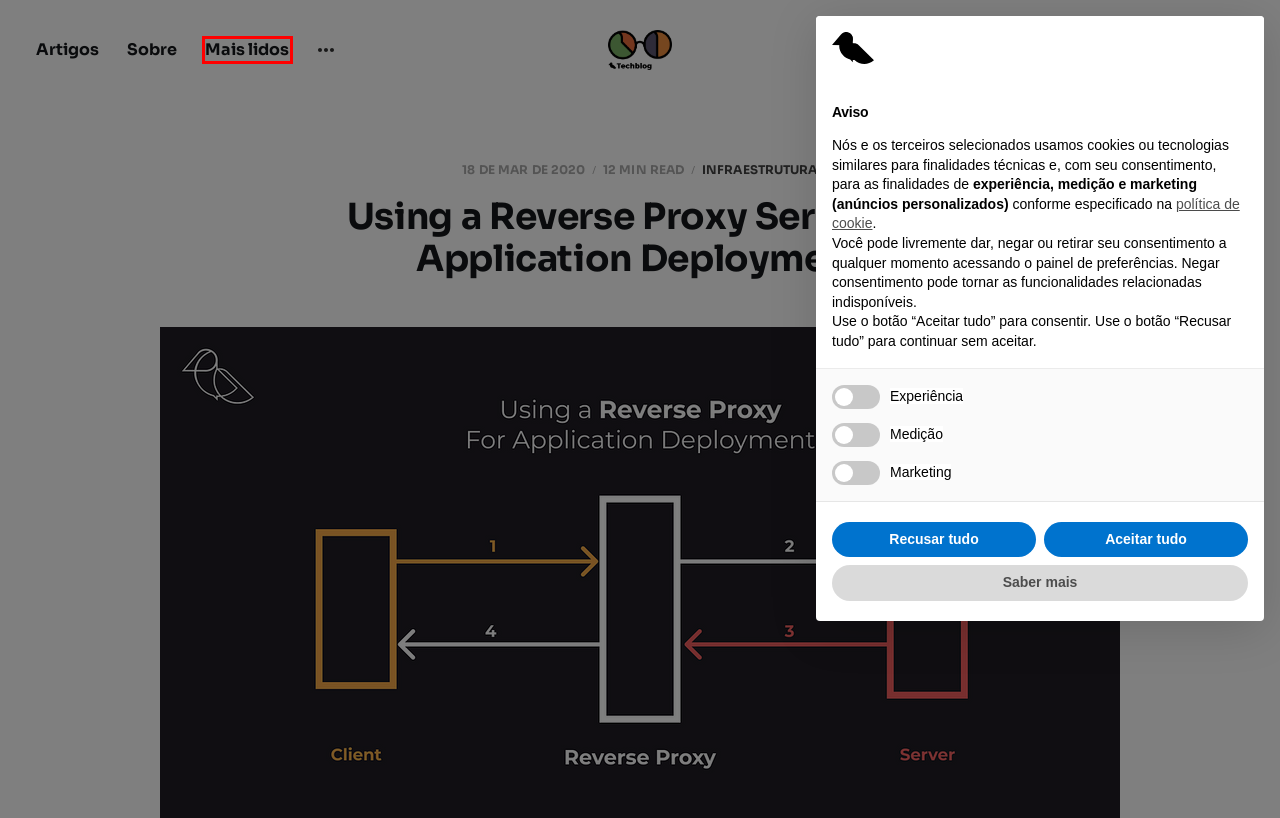You are looking at a screenshot of a webpage with a red bounding box around an element. Determine the best matching webpage description for the new webpage resulting from clicking the element in the red bounding box. Here are the descriptions:
A. Angular
B. ZRP :: Comece o seu projeto / Contrate a ZRP
C. Política de Cookies do ZRP
D. Trending - ZRP TechBlog
E. Amazon S3 Simple Storage Service Pricing - Amazon Web Services
F. ZRP TechBlog || Desenvolvimento e Tecnologia
G. Sobre a publicação
H. ZRP :: As melhores equipes de consultoria e dev

D